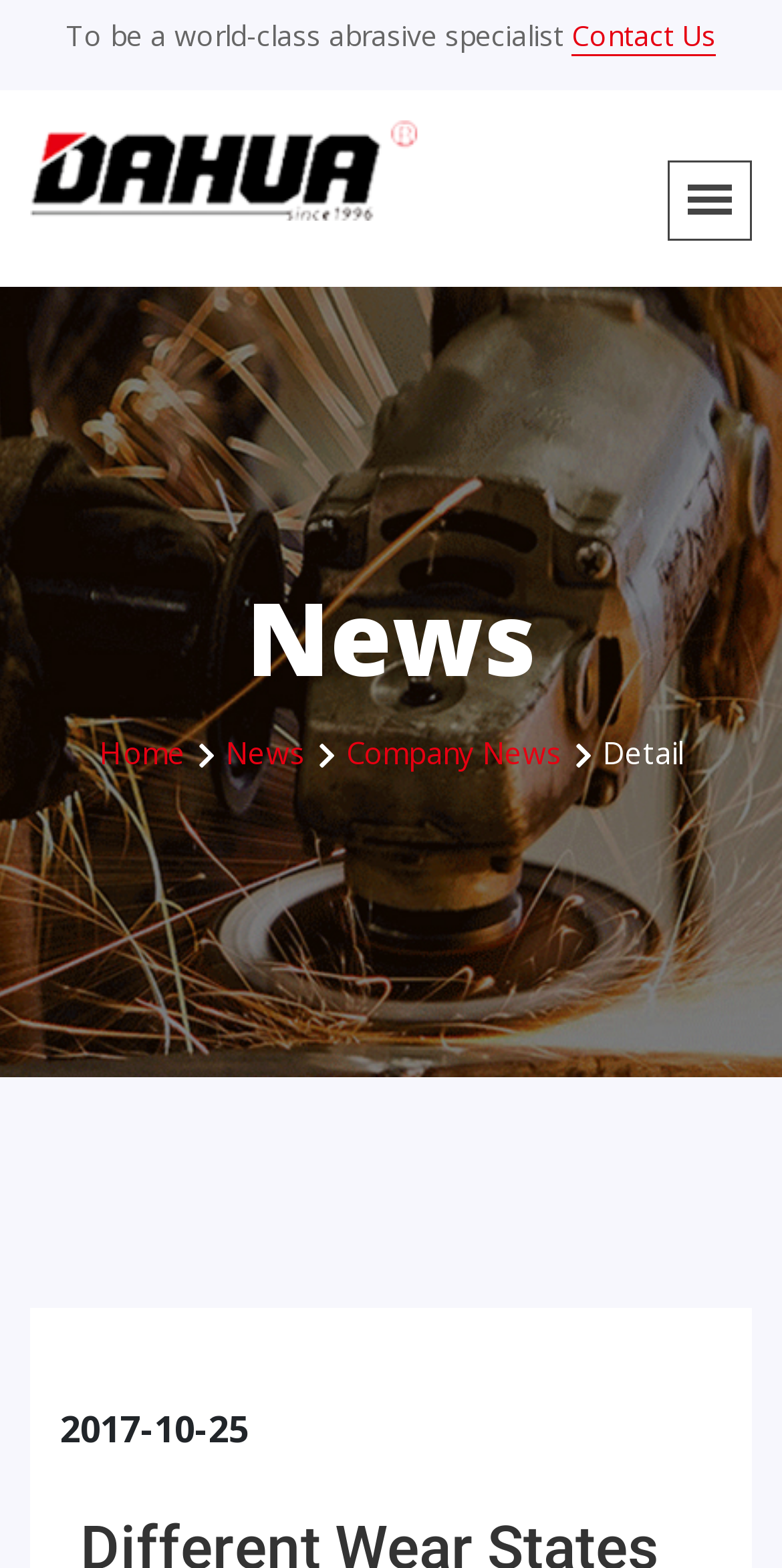Determine the bounding box for the HTML element described here: "Home". The coordinates should be given as [left, top, right, bottom] with each number being a float between 0 and 1.

[0.127, 0.467, 0.237, 0.493]